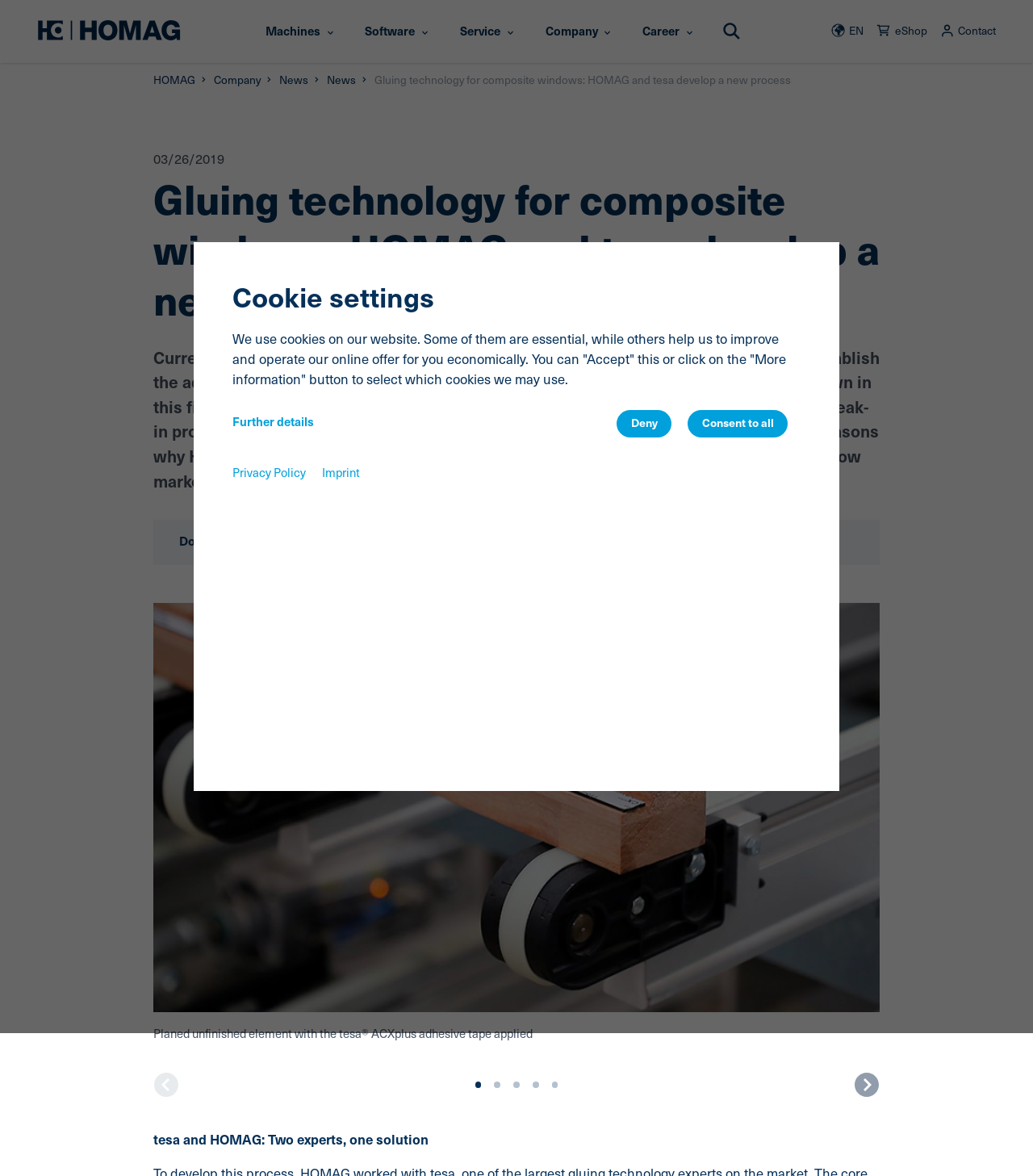How many slides are there in the carousel?
Can you provide a detailed and comprehensive answer to the question?

I examined the carousel section and found a tablist with 5 tabs, each corresponding to a slide. The tabs are labeled 'Go to slide 1', 'Go to slide 2', and so on, up to 'Go to slide 5'. This indicates that there are 5 slides in the carousel.